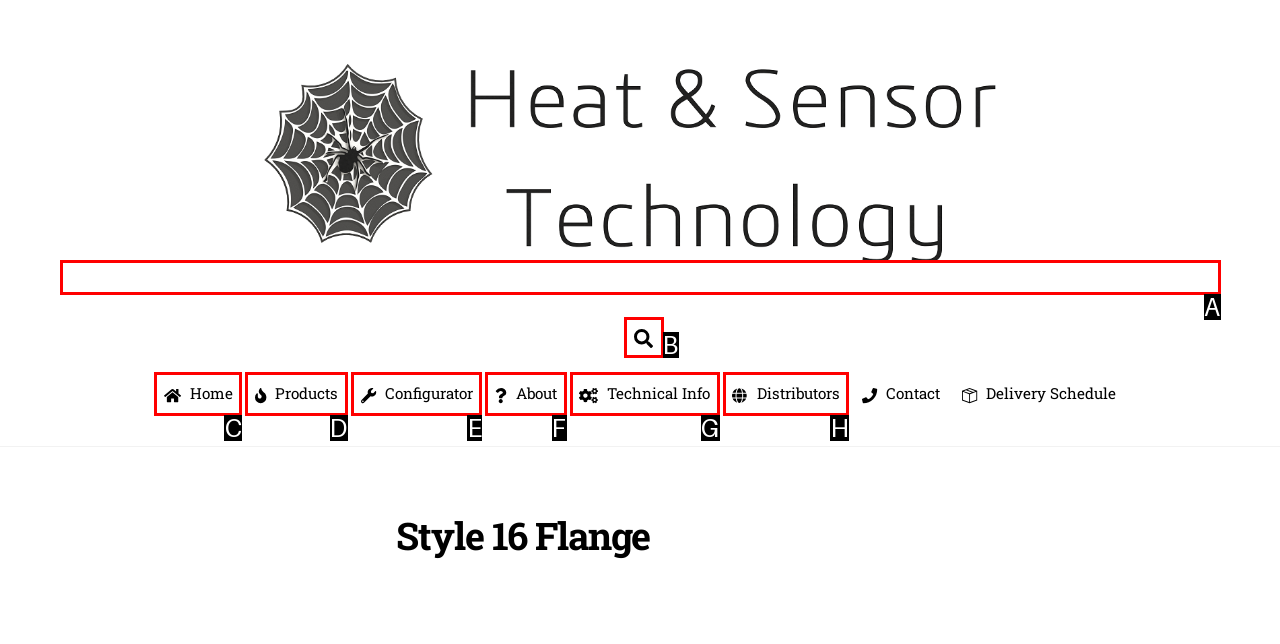Based on the given description: About, determine which HTML element is the best match. Respond with the letter of the chosen option.

F